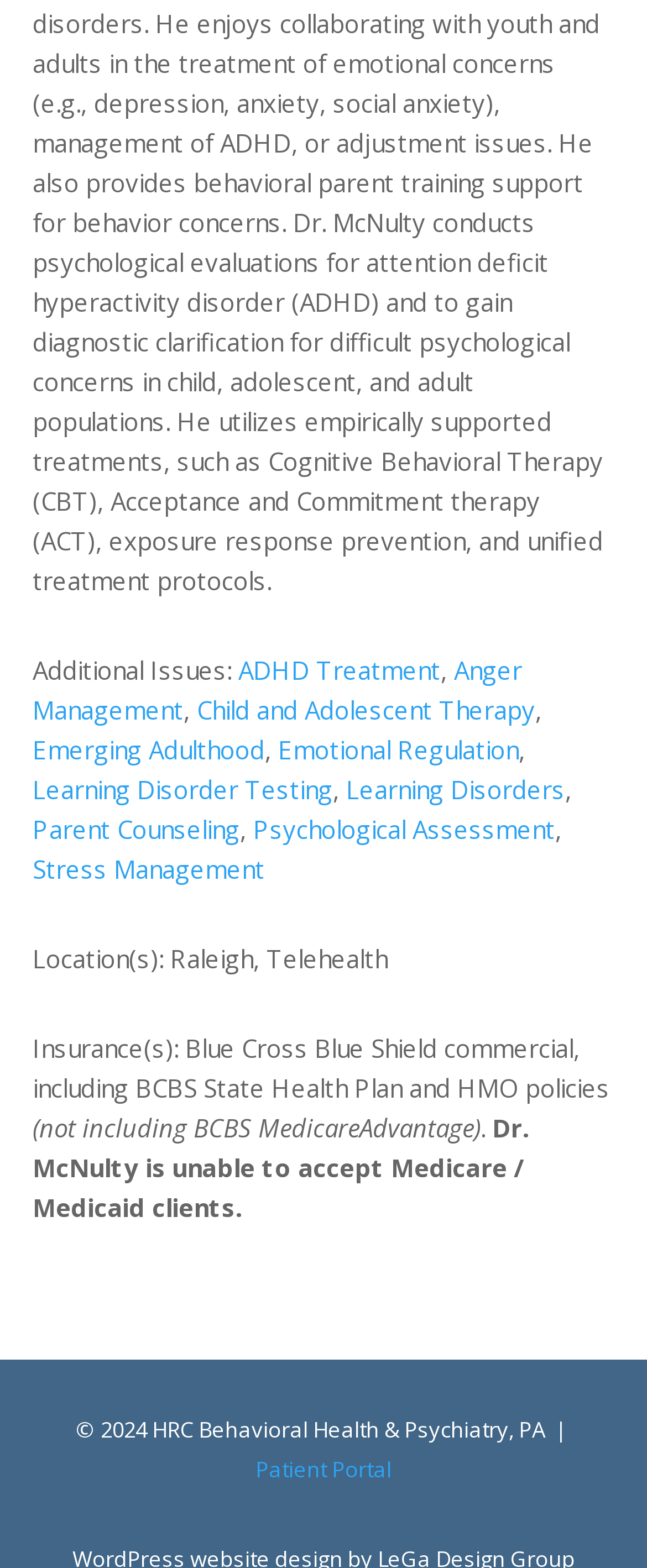Find the bounding box coordinates of the area to click in order to follow the instruction: "Read the 'Blog'".

None